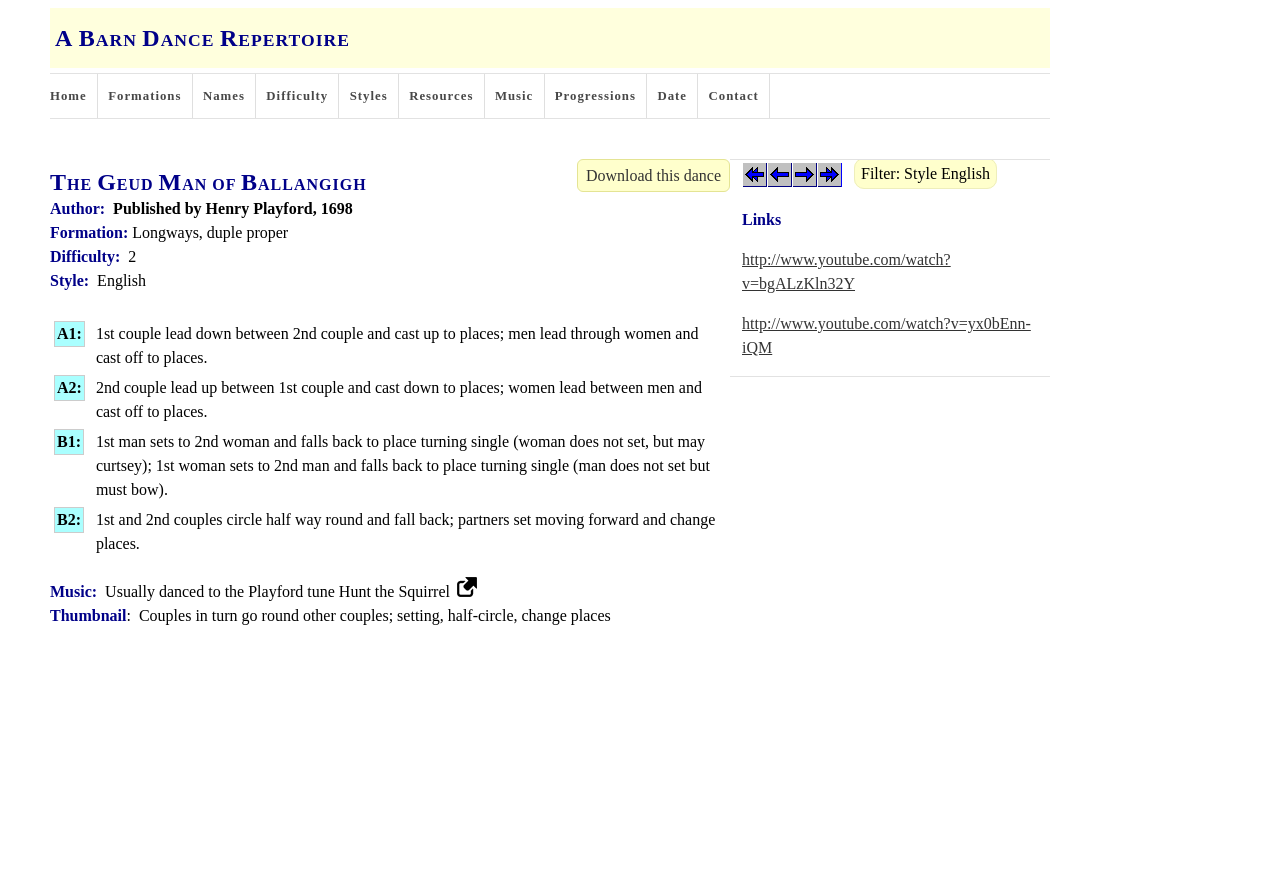Give the bounding box coordinates for this UI element: "Download this dance". The coordinates should be four float numbers between 0 and 1, arranged as [left, top, right, bottom].

[0.451, 0.18, 0.57, 0.217]